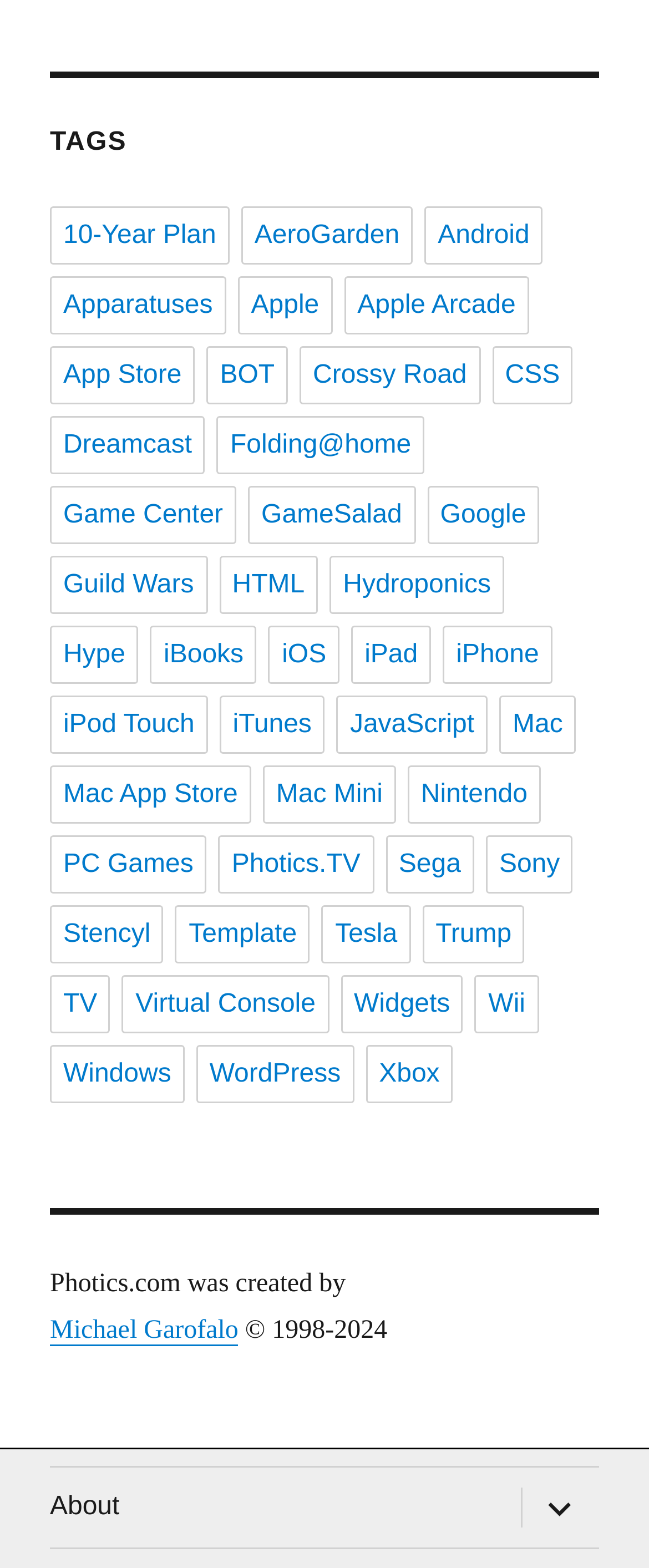What is the last menu item? Look at the image and give a one-word or short phrase answer.

About